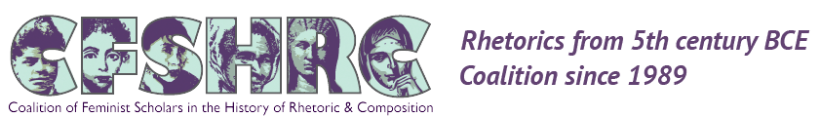When was the coalition established?
Give a one-word or short phrase answer based on the image.

1989